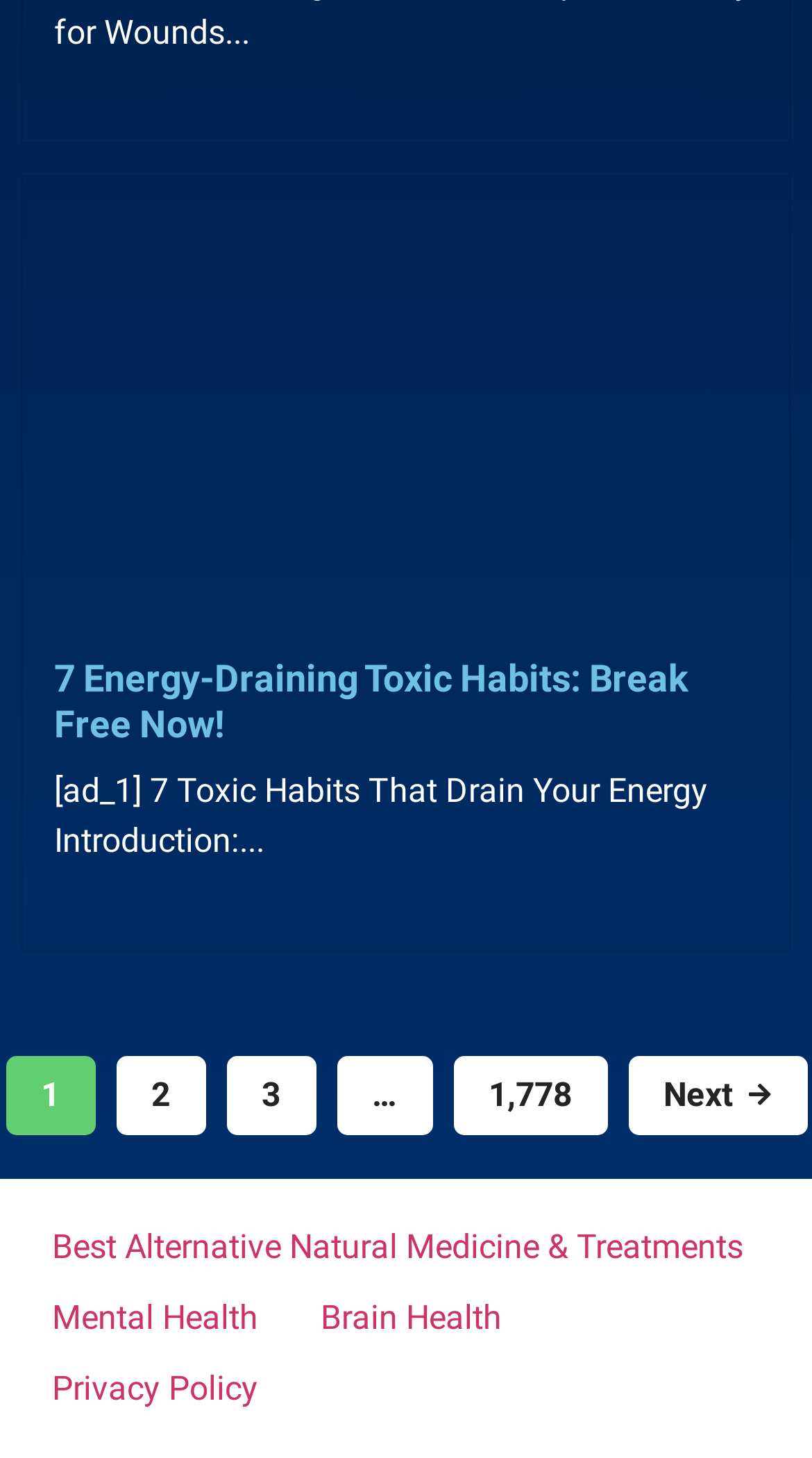What is the purpose of the '...' symbol in the pagination section?
Carefully analyze the image and provide a thorough answer to the question.

The '...' symbol is located in the pagination section at the bottom of the page, and it is surrounded by page numbers. This suggests that the symbol is used to indicate that there are more pages beyond the ones listed, rather than showing every single page number.